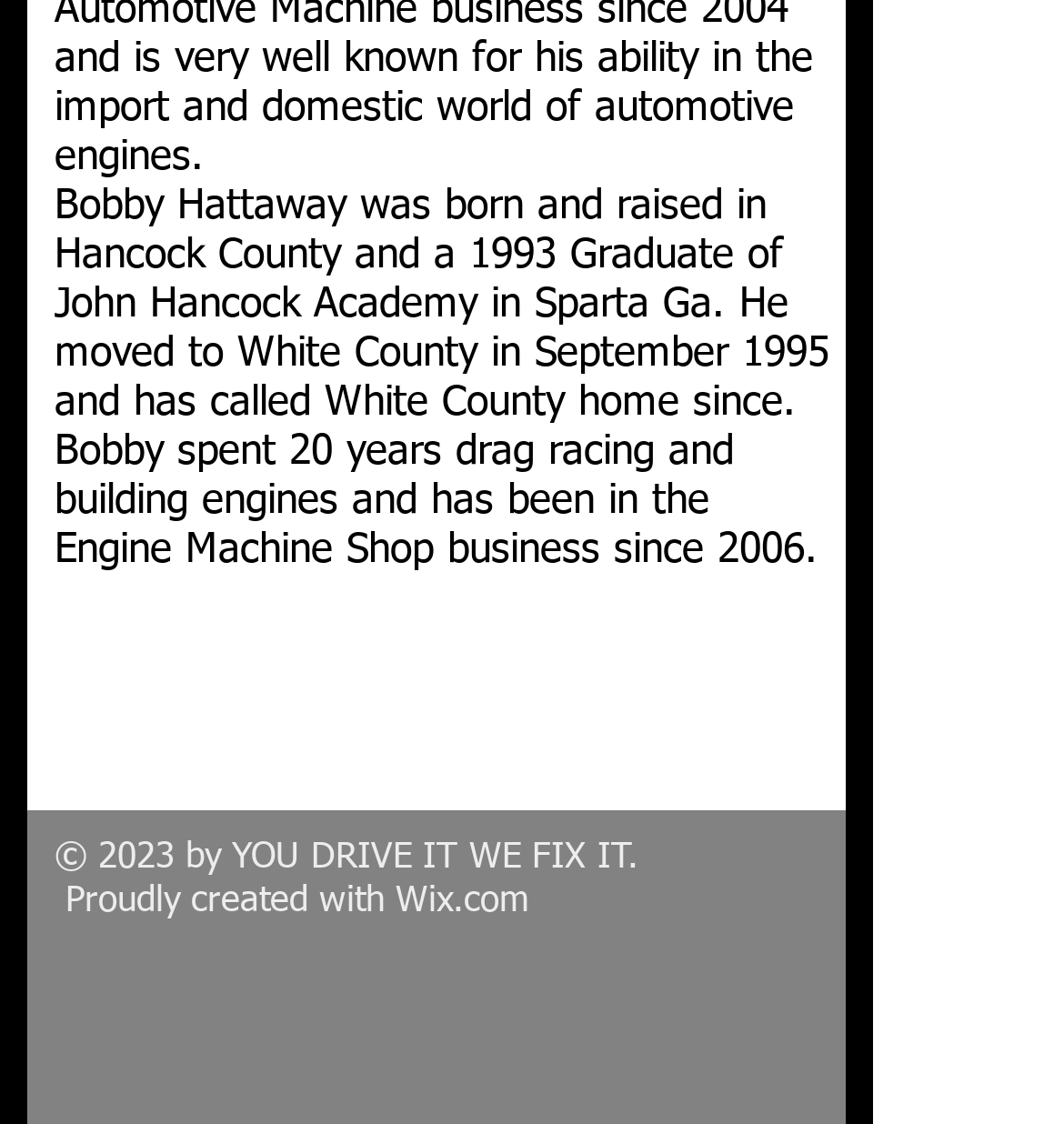Locate the bounding box of the UI element described in the following text: "aria-label="Google Square"".

[0.203, 0.89, 0.292, 0.975]